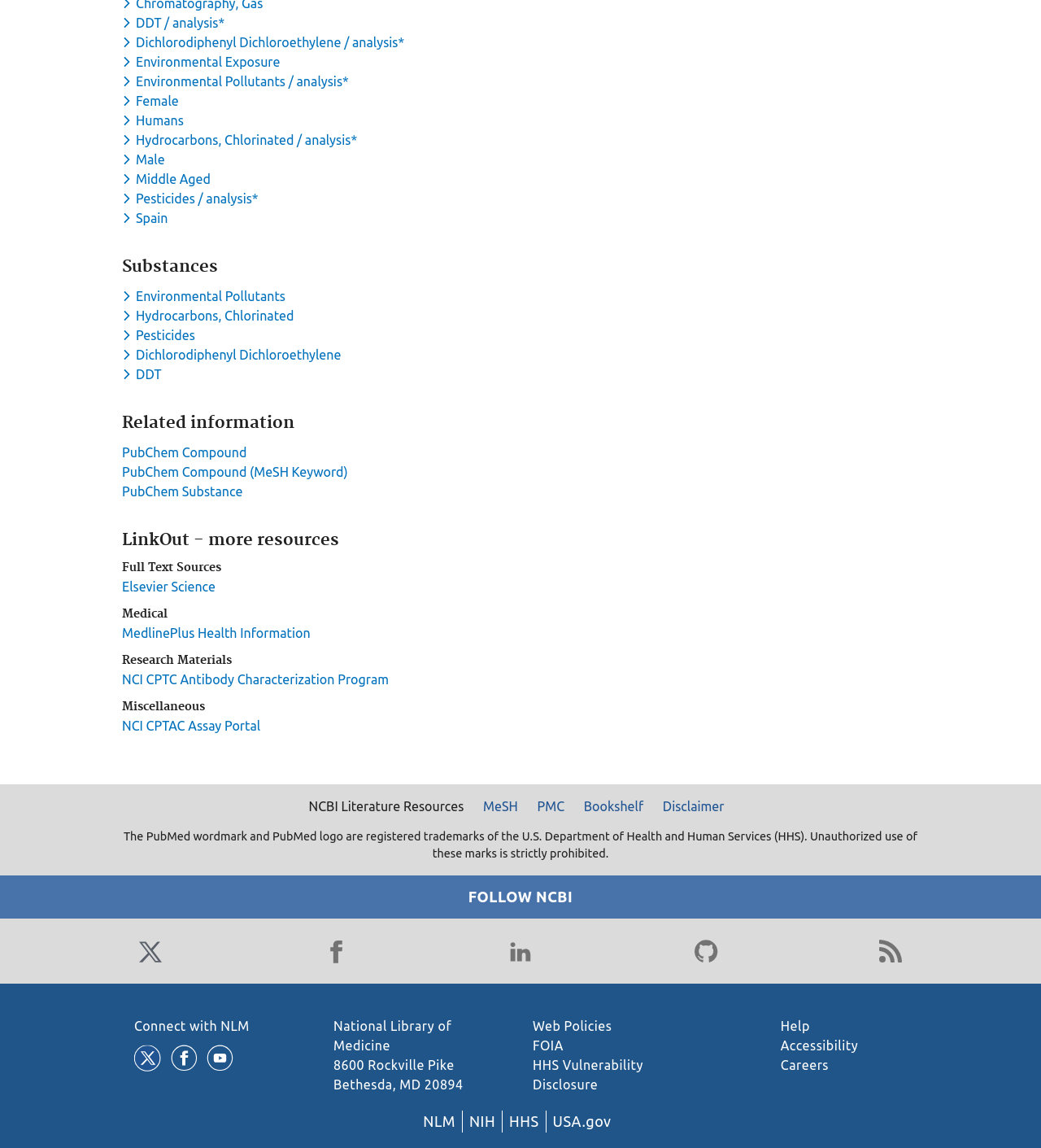Find the bounding box coordinates of the UI element according to this description: "NCI CPTC Antibody Characterization Program".

[0.117, 0.586, 0.373, 0.598]